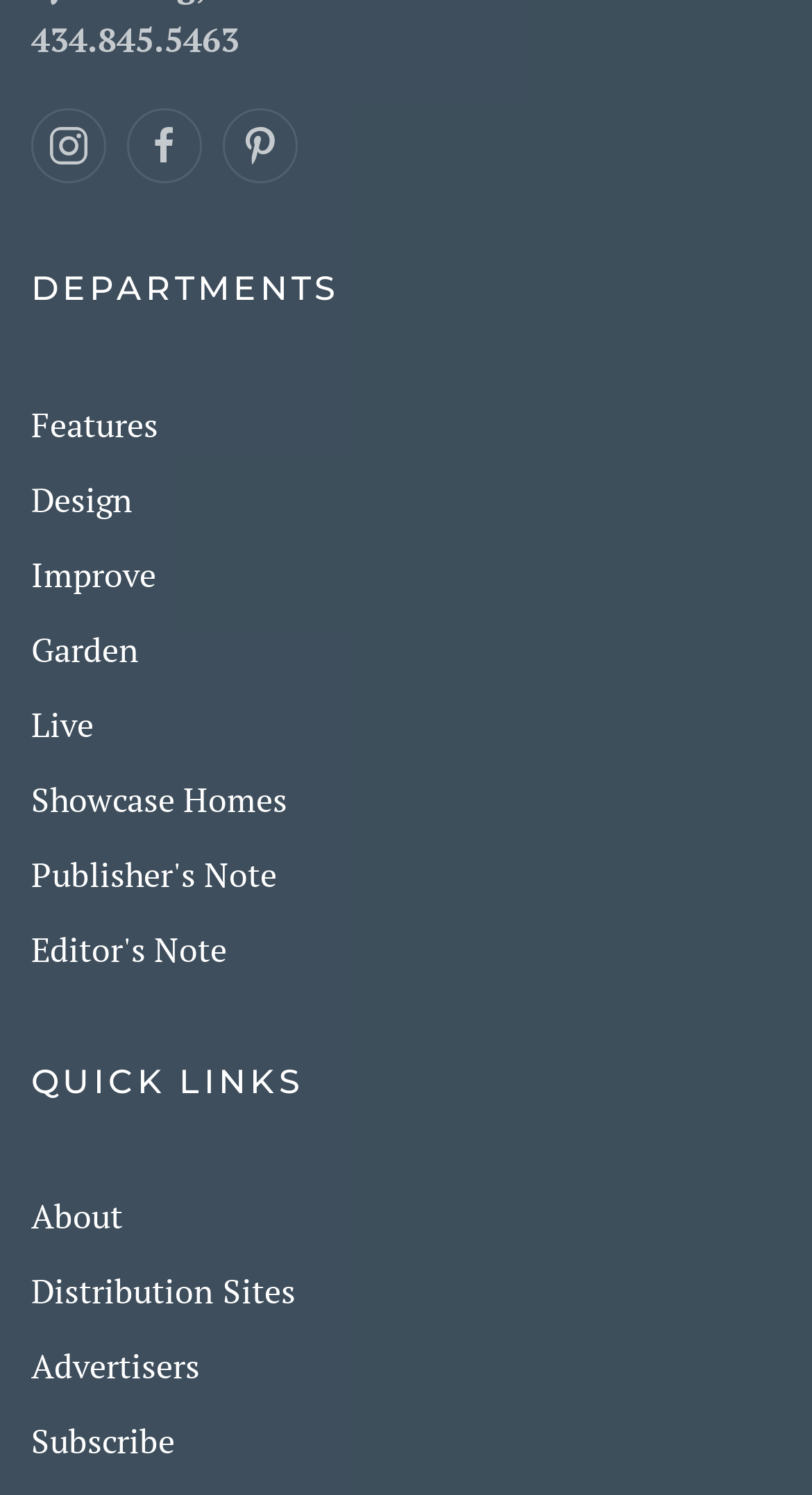Kindly determine the bounding box coordinates for the area that needs to be clicked to execute this instruction: "Learn about the company".

[0.038, 0.798, 0.151, 0.829]